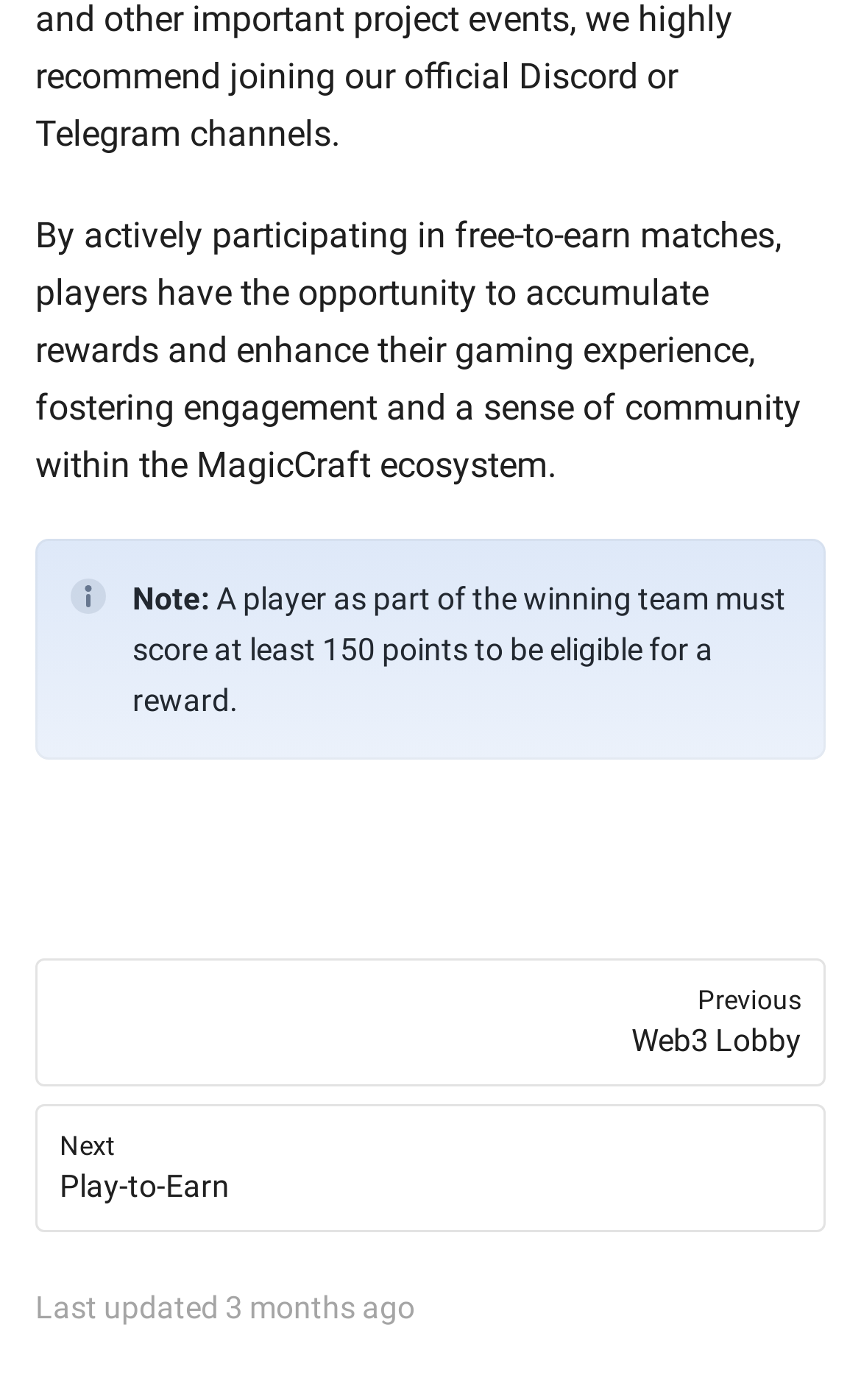Can you look at the image and give a comprehensive answer to the question:
How long ago was the last update?

I found the answer by looking at the StaticText element with the text '3 months ago' which is located at [0.262, 0.922, 0.482, 0.947]. This text provides the time elapsed since the last update.